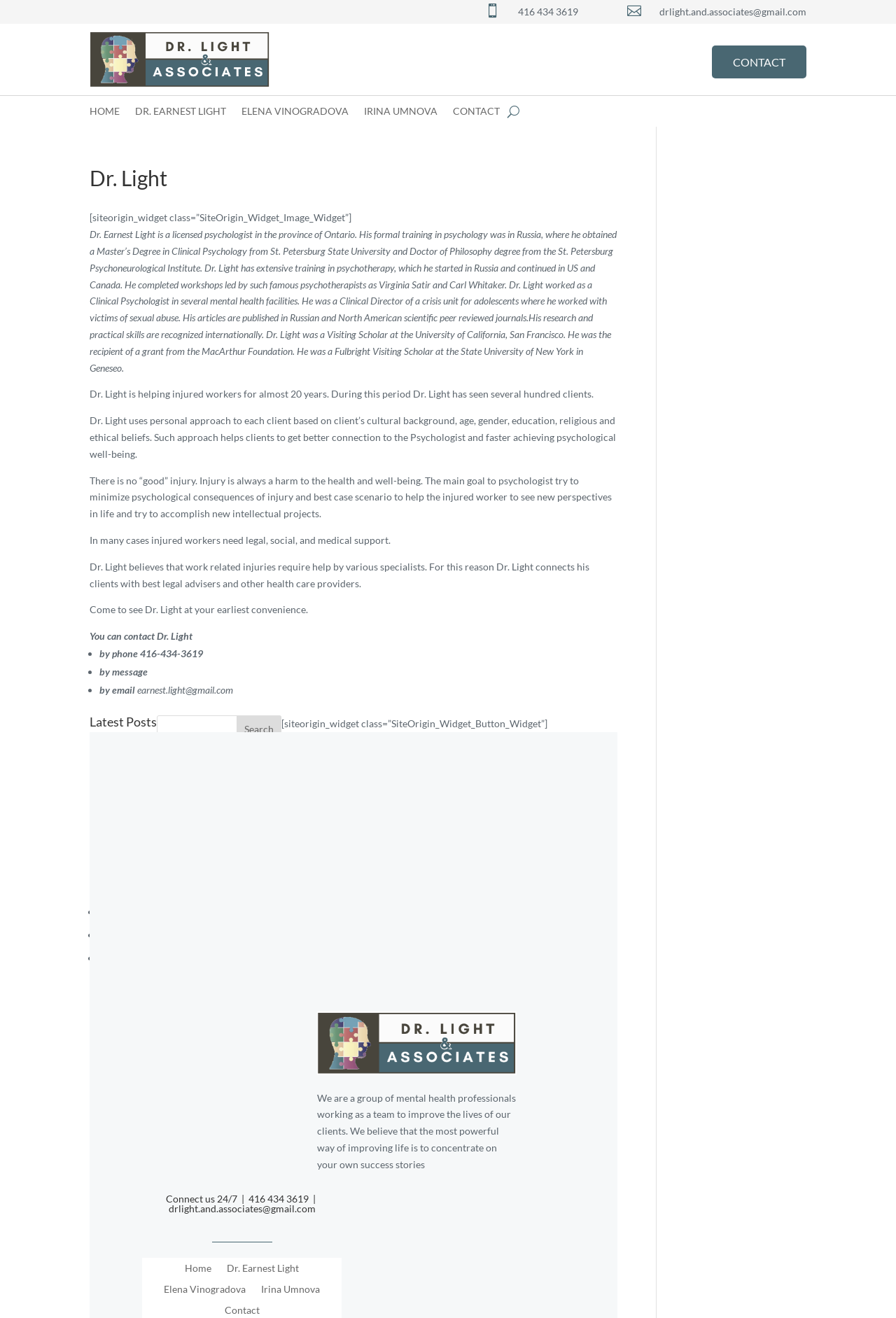Please answer the following question using a single word or phrase: 
What is the name of the university where Dr. Light was a Visiting Scholar?

University of California, San Francisco